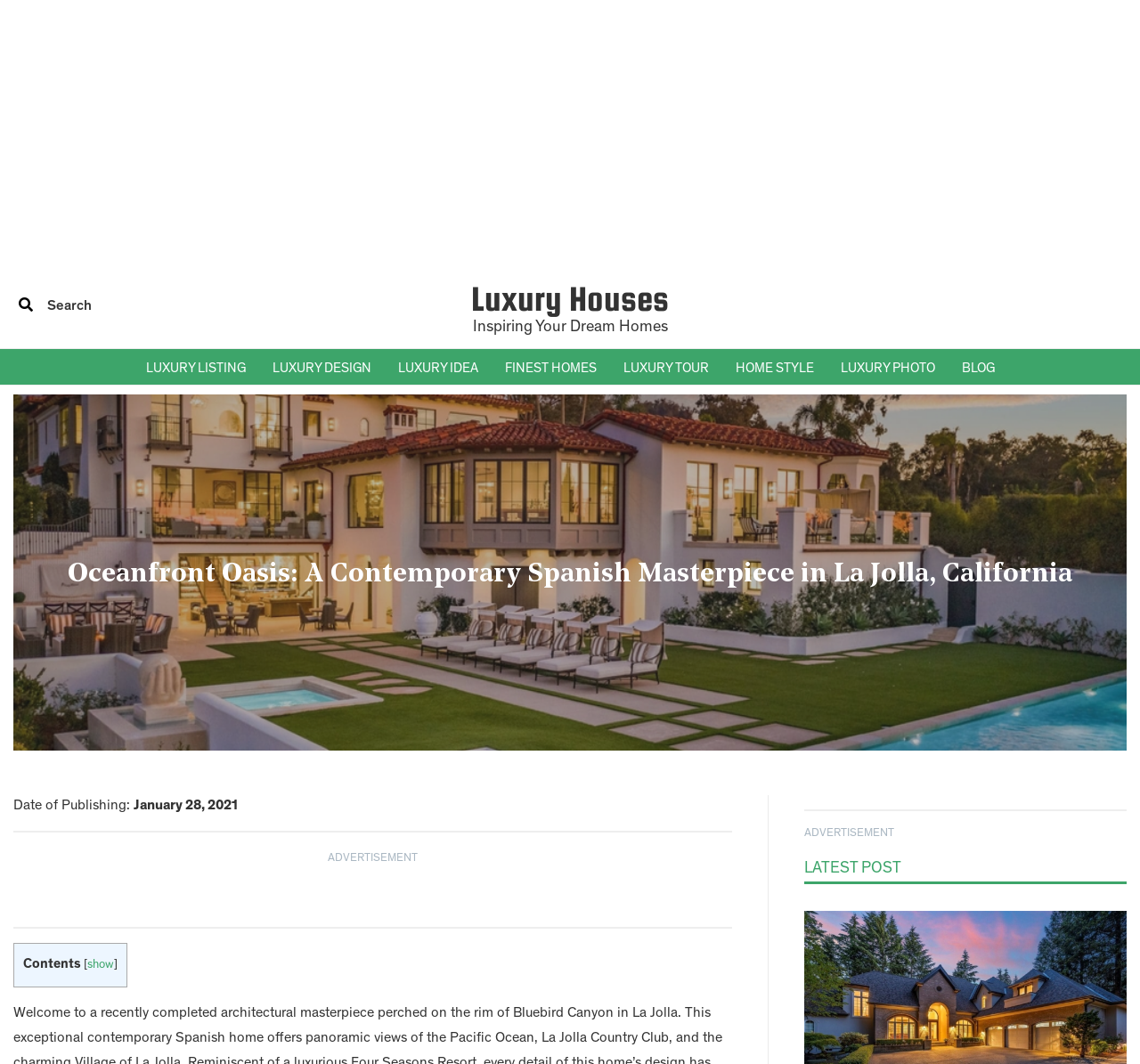Determine the bounding box coordinates of the clickable element to achieve the following action: 'Explore luxury listing'. Provide the coordinates as four float values between 0 and 1, formatted as [left, top, right, bottom].

[0.12, 0.328, 0.223, 0.362]